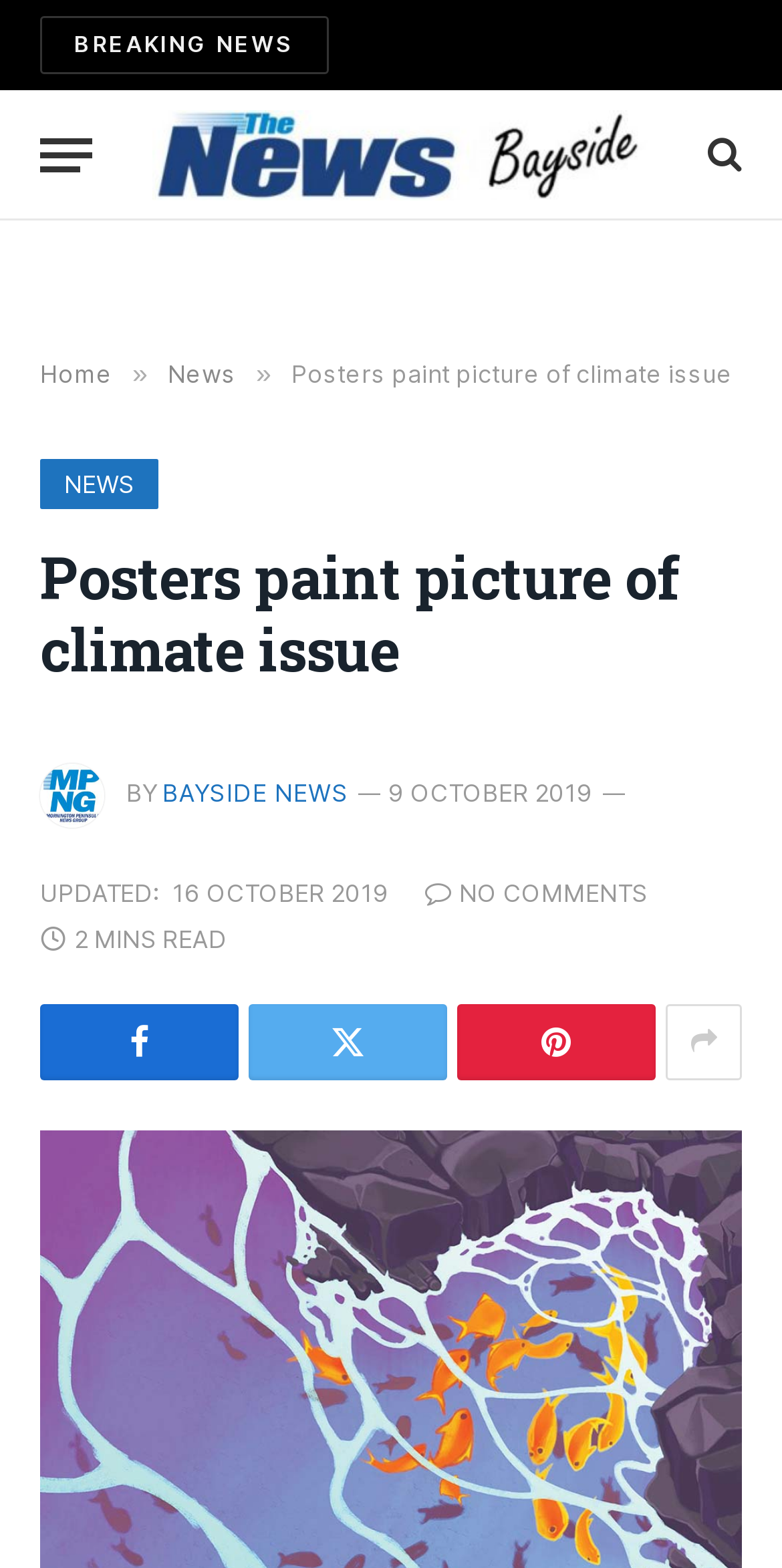Pinpoint the bounding box coordinates of the area that should be clicked to complete the following instruction: "Go to Home page". The coordinates must be given as four float numbers between 0 and 1, i.e., [left, top, right, bottom].

[0.051, 0.229, 0.144, 0.248]